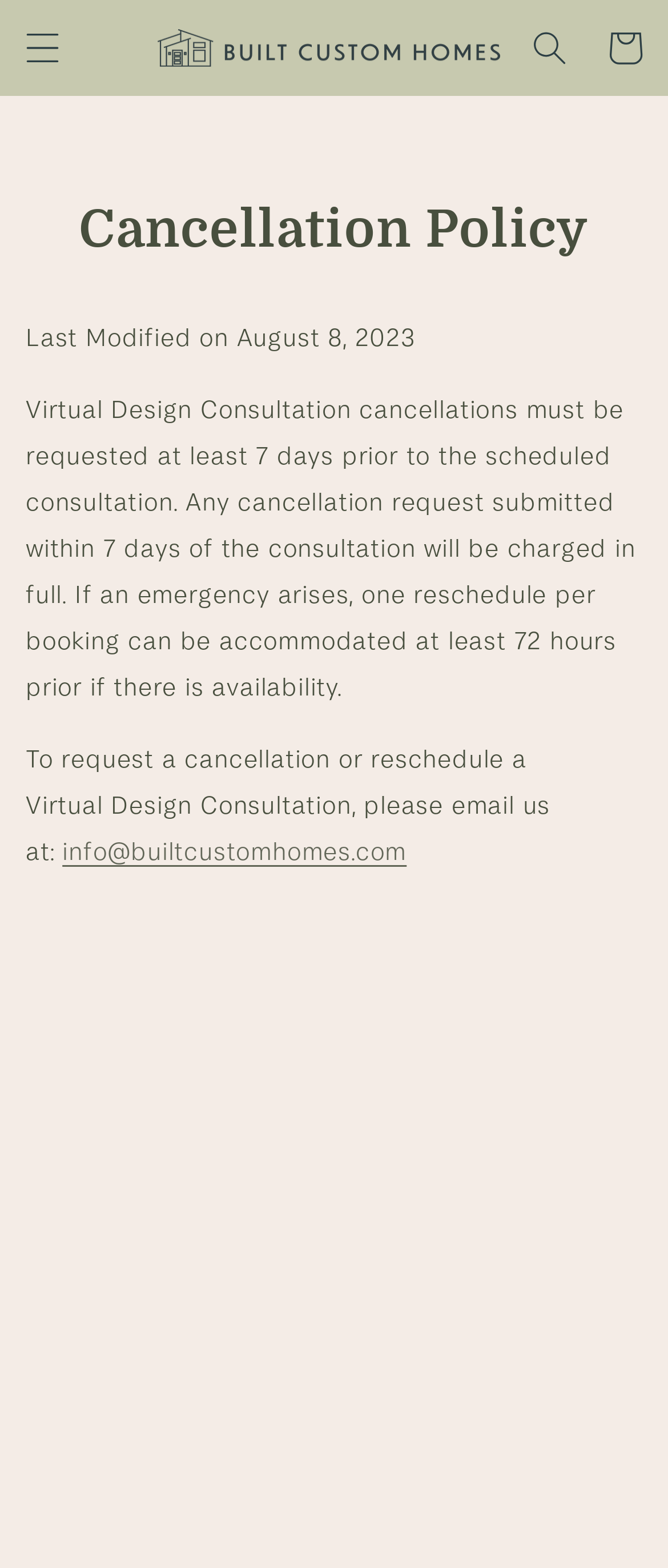Please find the bounding box coordinates of the element that you should click to achieve the following instruction: "Search for something". The coordinates should be presented as four float numbers between 0 and 1: [left, top, right, bottom].

[0.767, 0.007, 0.879, 0.055]